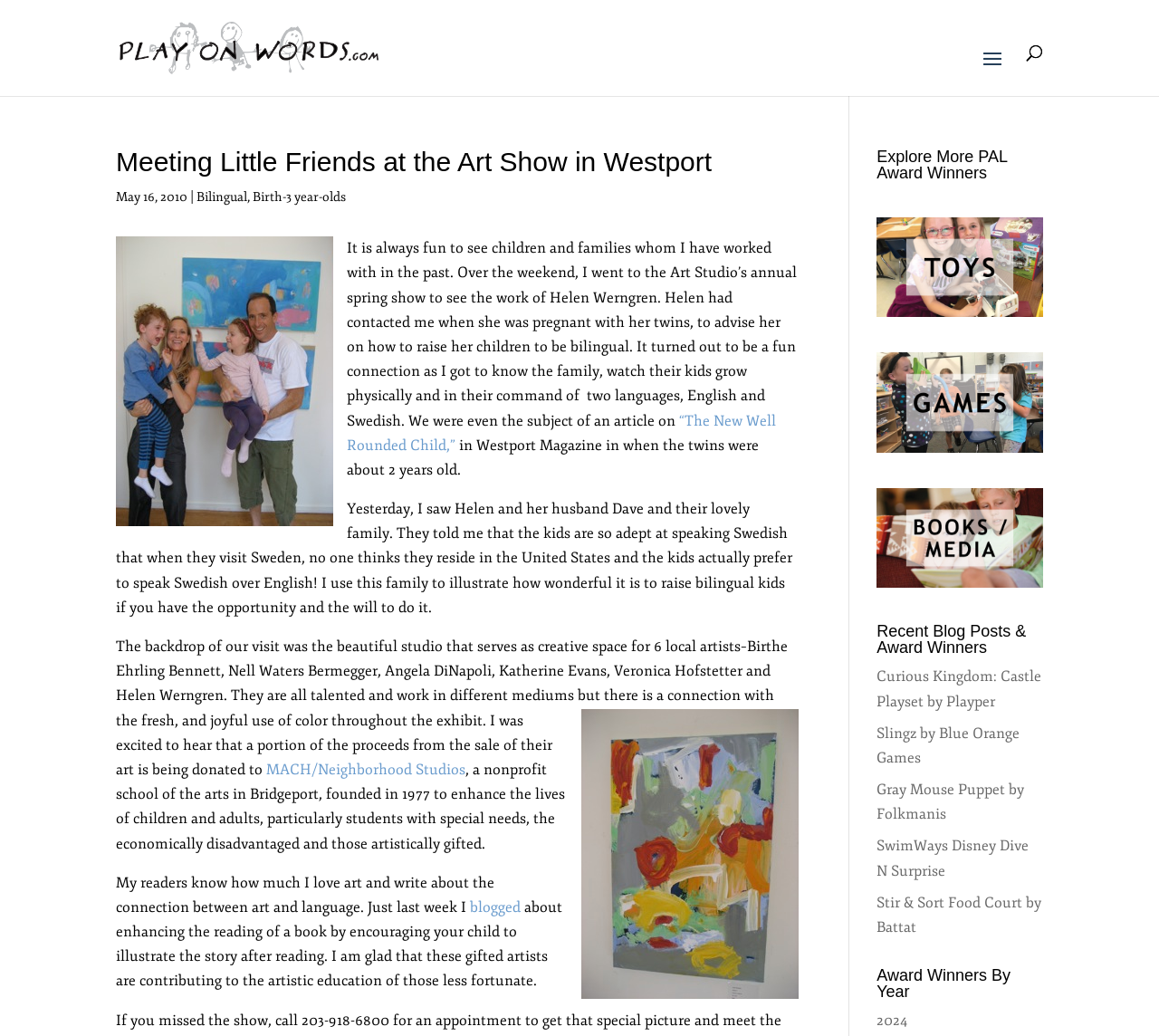Bounding box coordinates should be in the format (top-left x, top-left y, bottom-right x, bottom-right y) and all values should be floating point numbers between 0 and 1. Determine the bounding box coordinate for the UI element described as: alt="books media award winners"

[0.756, 0.554, 0.9, 0.572]